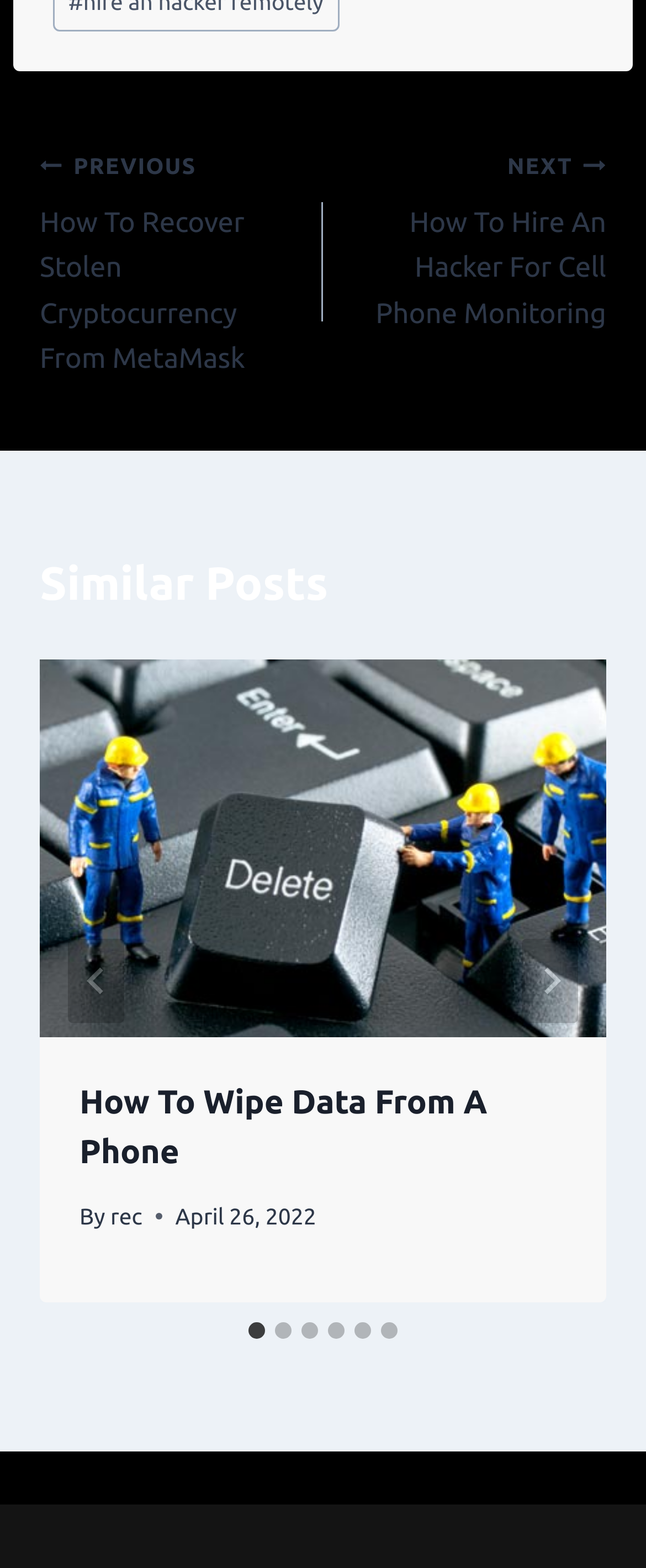Pinpoint the bounding box coordinates of the element that must be clicked to accomplish the following instruction: "Go to next slide". The coordinates should be in the format of four float numbers between 0 and 1, i.e., [left, top, right, bottom].

[0.808, 0.599, 0.895, 0.653]